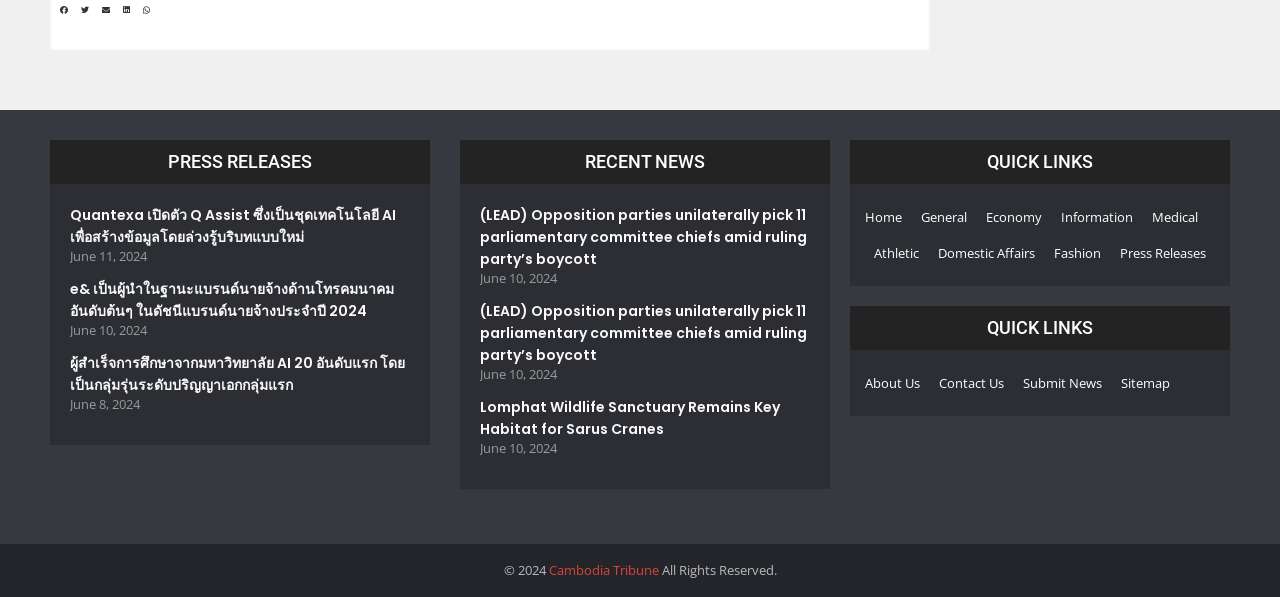How many quick links are available?
Could you answer the question with a detailed and thorough explanation?

I can see two groups of quick links, each with six link elements, indicating that there are a total of 12 quick links available.